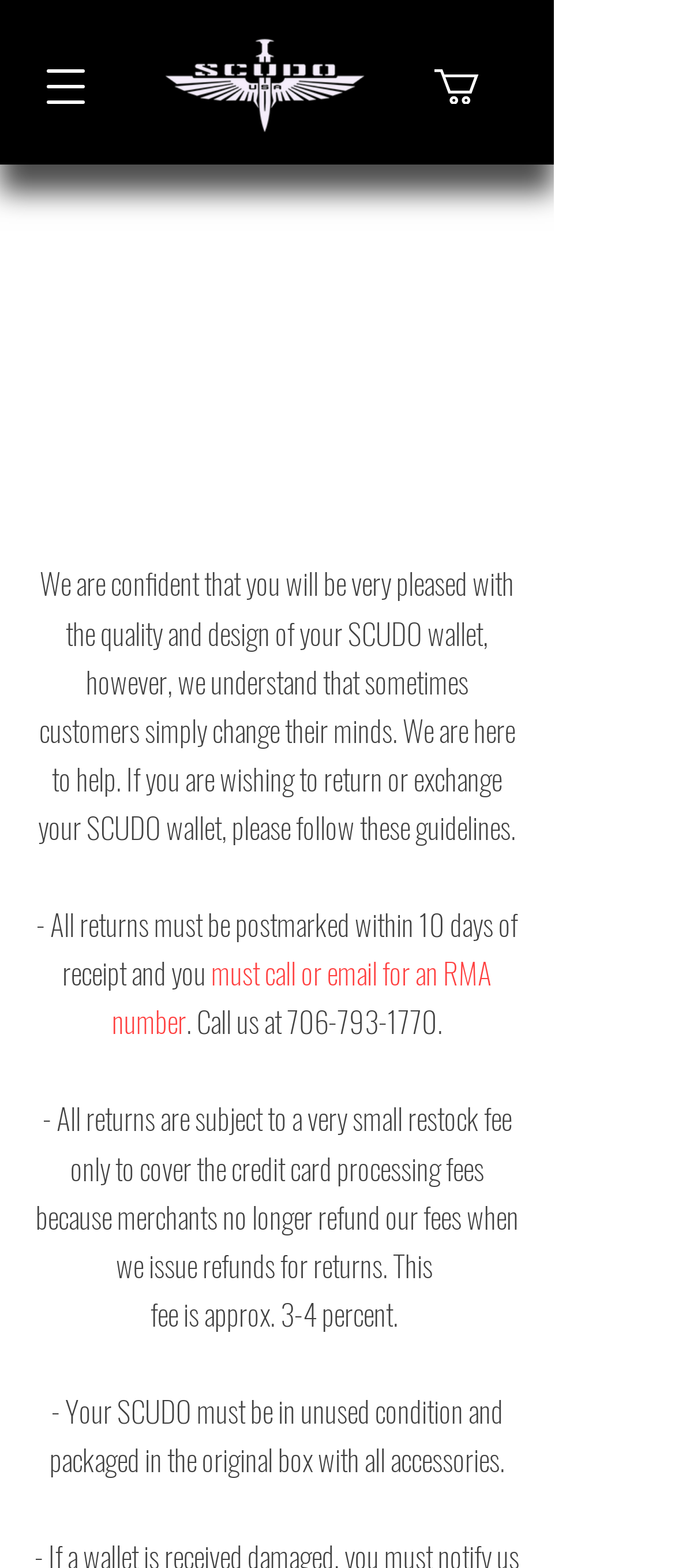Give an in-depth explanation of the webpage layout and content.

The webpage is about the shipping and returns policy of SCUDO-USA. At the top left, there is a button to open the navigation menu. To the right of the button, there is a link with an image, and another link with an image of a SCUDO 2023 white MASTER_edited.png wallet.

Below these elements, there is a block of text that explains the return policy. The text is divided into several paragraphs. The first paragraph explains that the company is confident in the quality of their wallets, but they understand that customers may change their minds. It also mentions that they are there to help with returns or exchanges.

The following paragraphs outline the guidelines for returns. The first guideline is that all returns must be postmarked within 10 days of receipt, and customers must call or email for an RMA number. The phone number 706-793-1770 is provided as a contact method. The second guideline is that all returns are subject to a small restock fee, which is approximately 3-4 percent, to cover credit card processing fees. The third guideline is that the SCUDO wallet must be in unused condition and packaged in the original box with all accessories.

Overall, the webpage provides clear and concise information about the shipping and returns policy of SCUDO-USA, with a focus on the guidelines and procedures for returning or exchanging a SCUDO wallet.